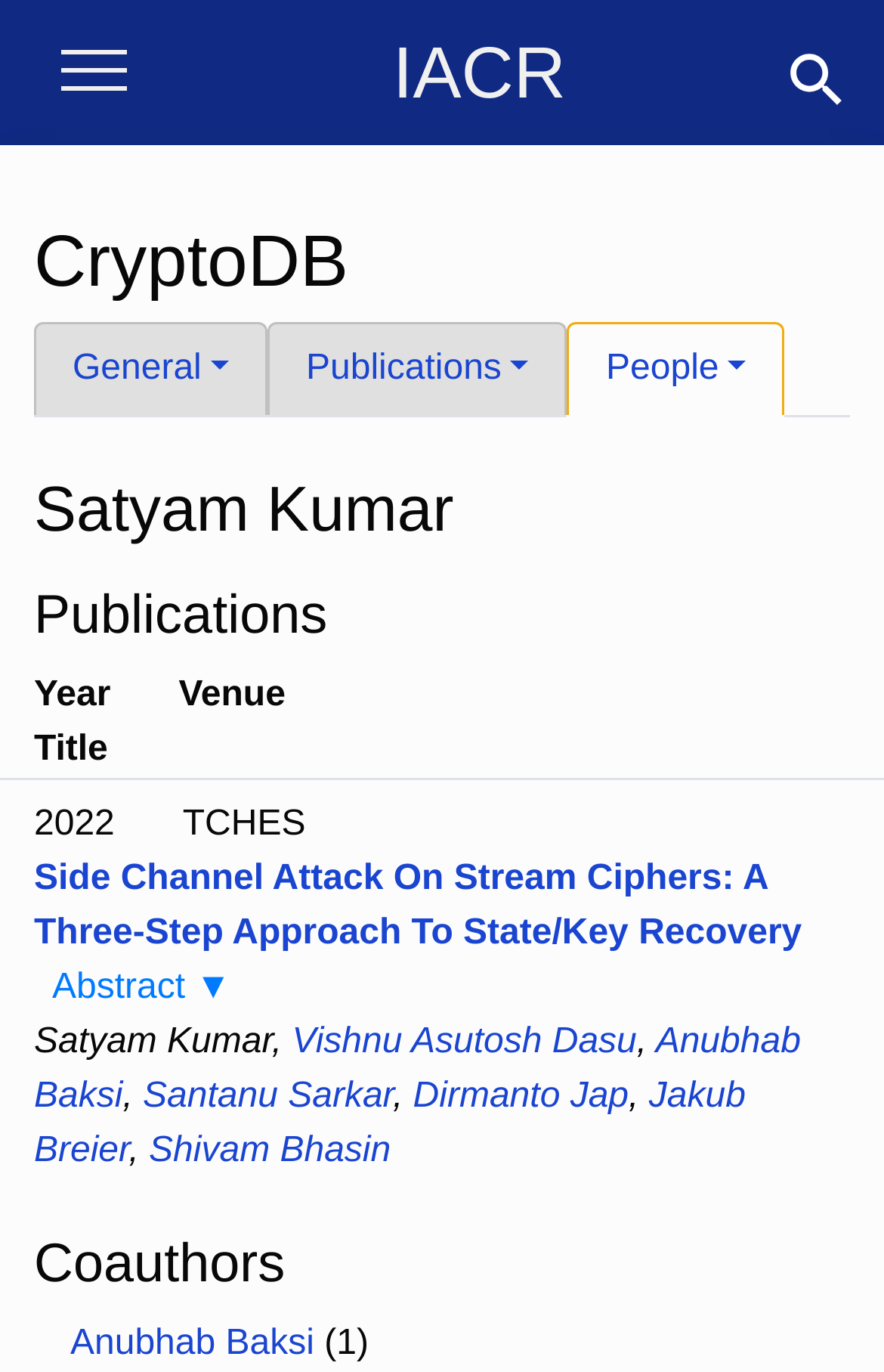What is the year of the publication?
Please ensure your answer is as detailed and informative as possible.

The webpage has a static text element with the text '2022' which is located near the publication title and venue, suggesting that it is the year of the publication.